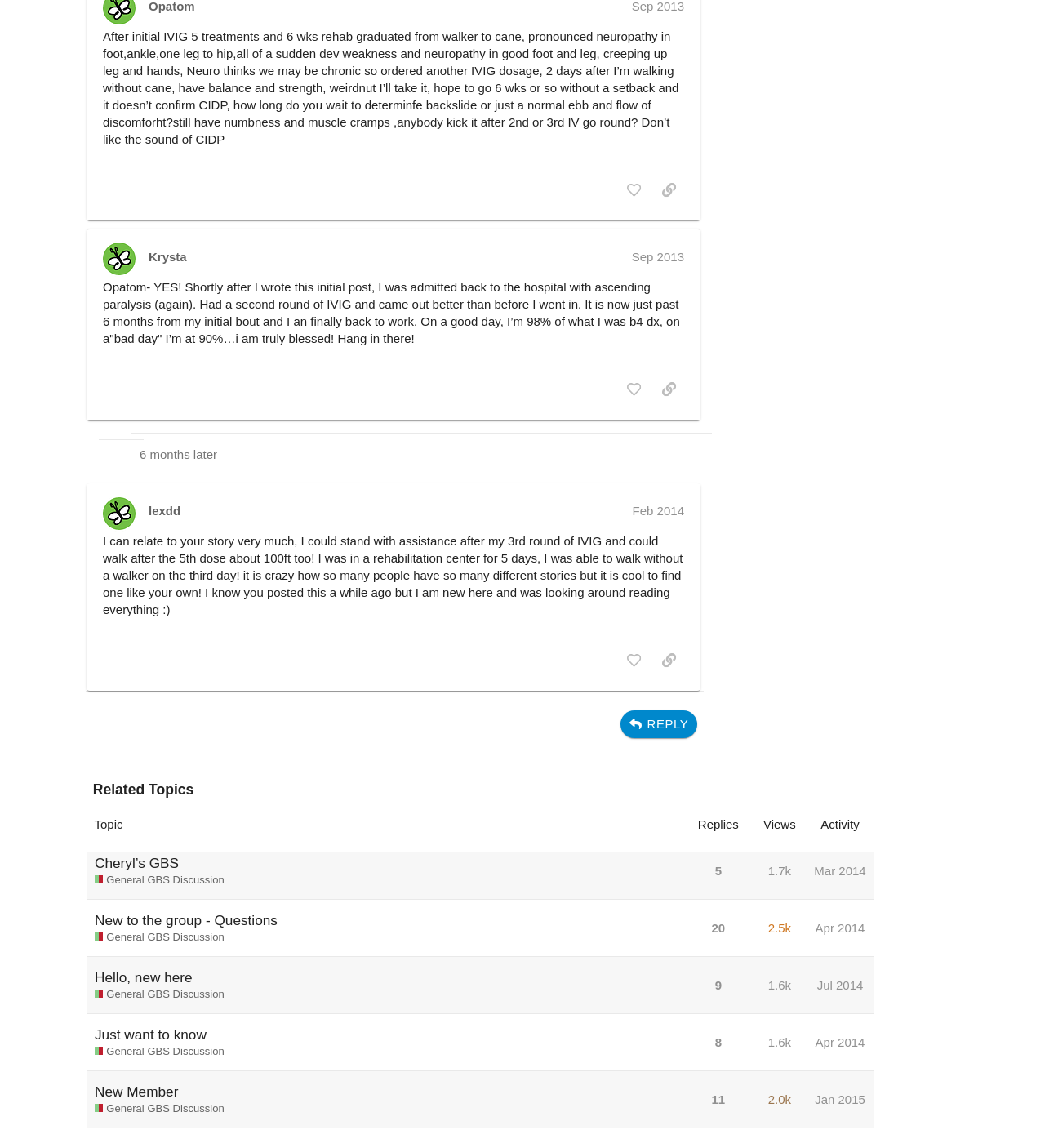Pinpoint the bounding box coordinates of the area that should be clicked to complete the following instruction: "Submit email for newsletter". The coordinates must be given as four float numbers between 0 and 1, i.e., [left, top, right, bottom].

None